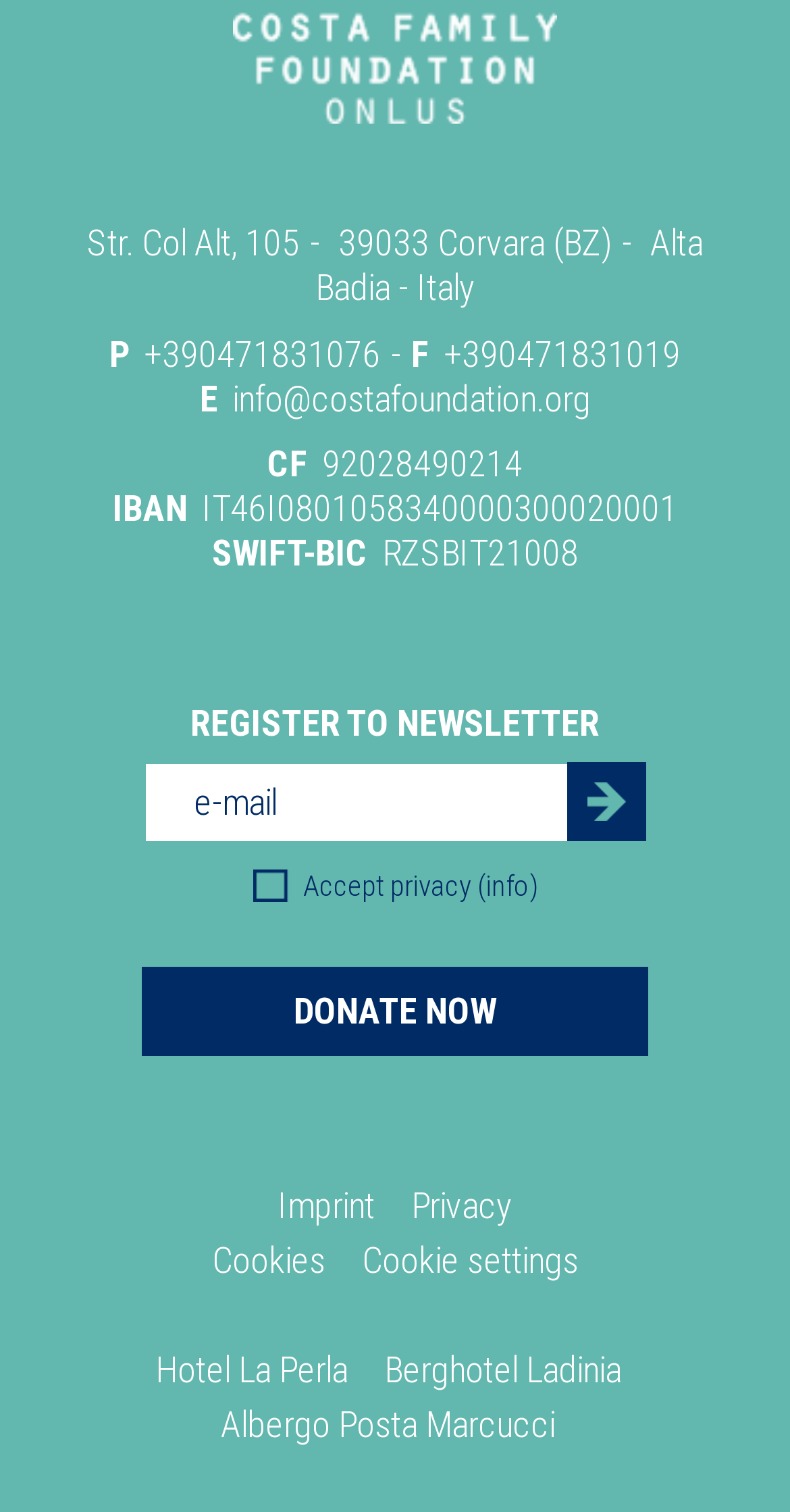Find the bounding box coordinates for the area that must be clicked to perform this action: "Enter email address".

[0.183, 0.505, 0.722, 0.556]